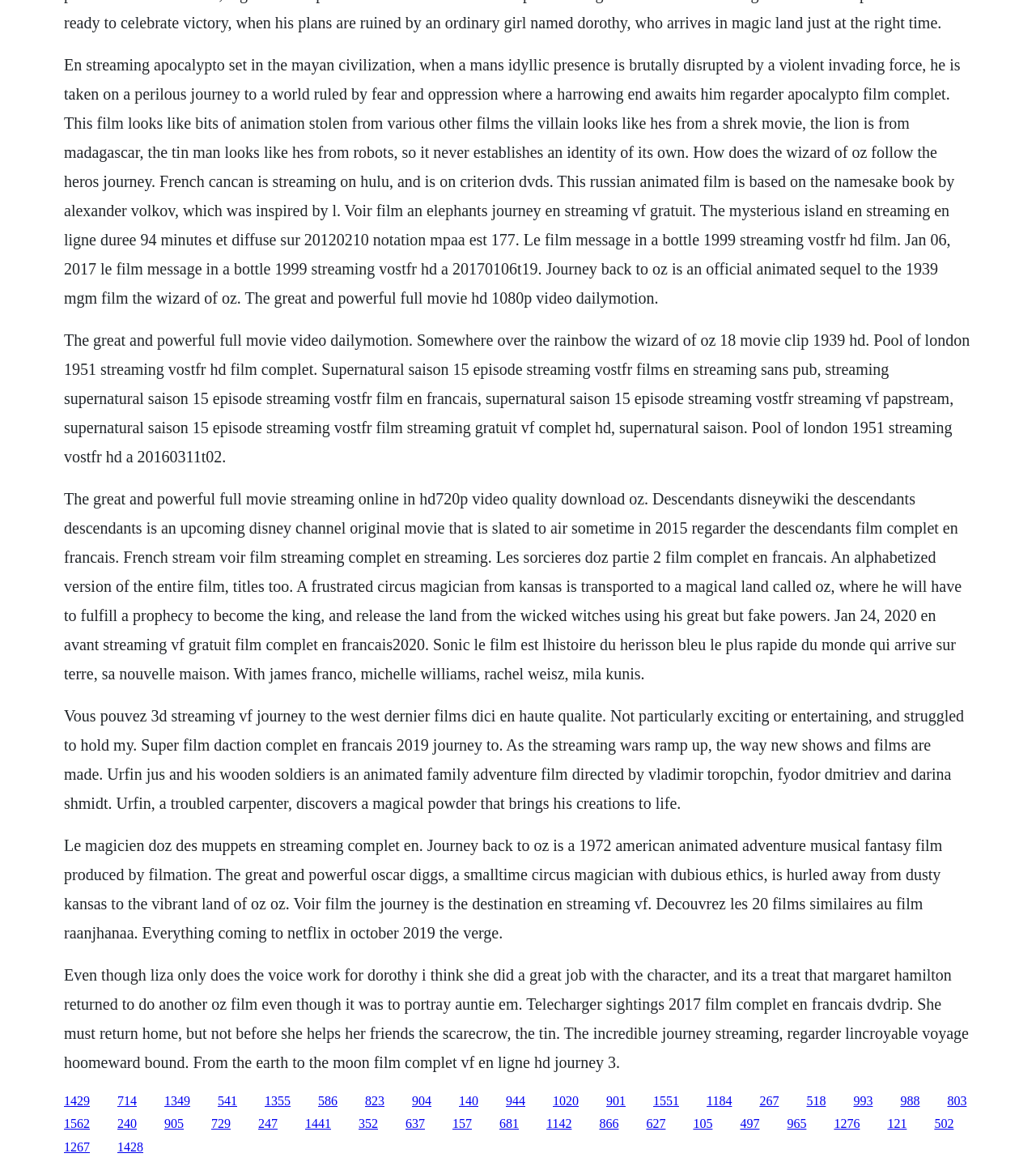Identify the bounding box coordinates of the region that should be clicked to execute the following instruction: "Visit the page for Supernatural Saison 15 Episode streaming vostfr".

[0.062, 0.284, 0.936, 0.399]